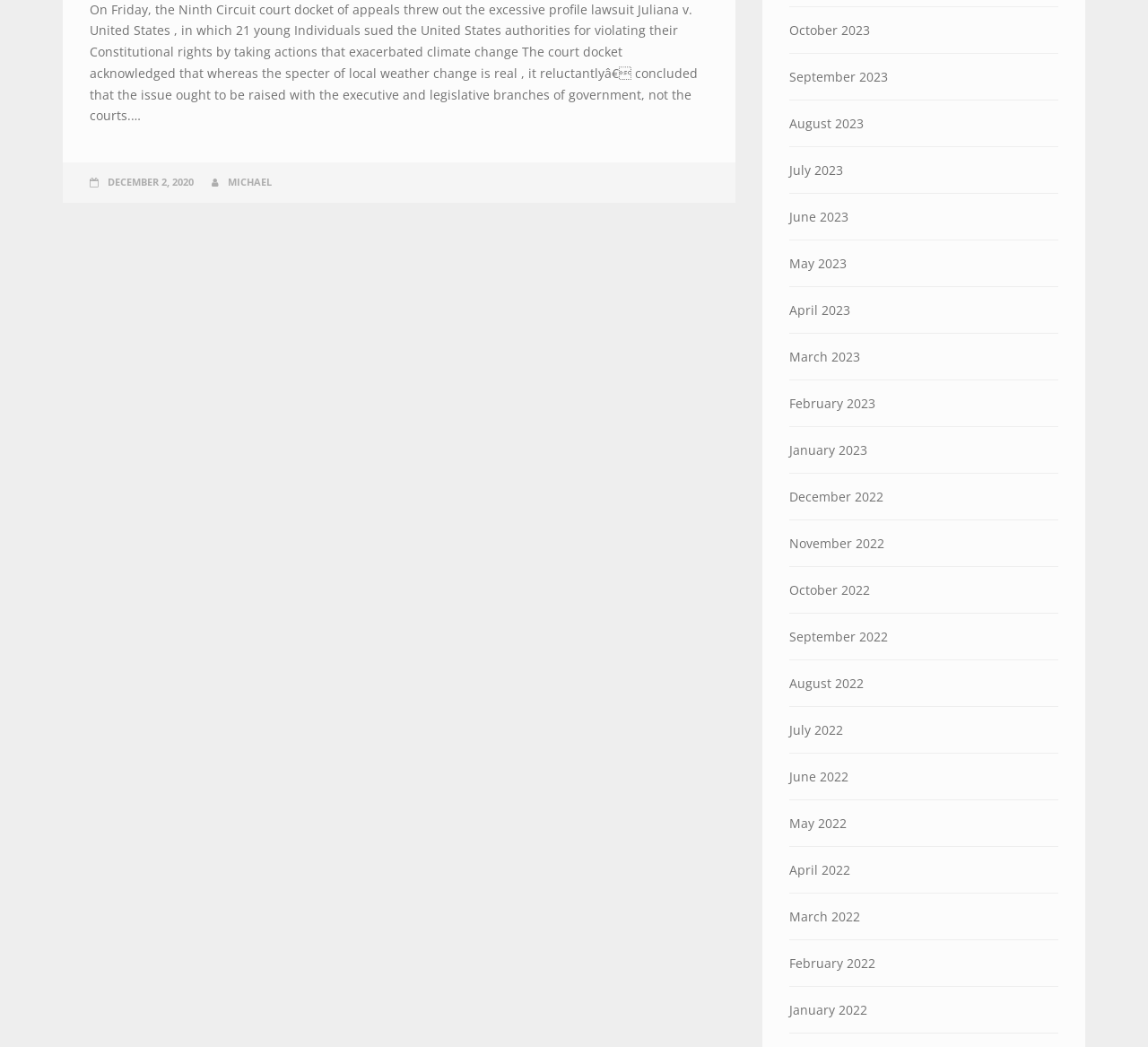How many months are listed on the webpage? Observe the screenshot and provide a one-word or short phrase answer.

24